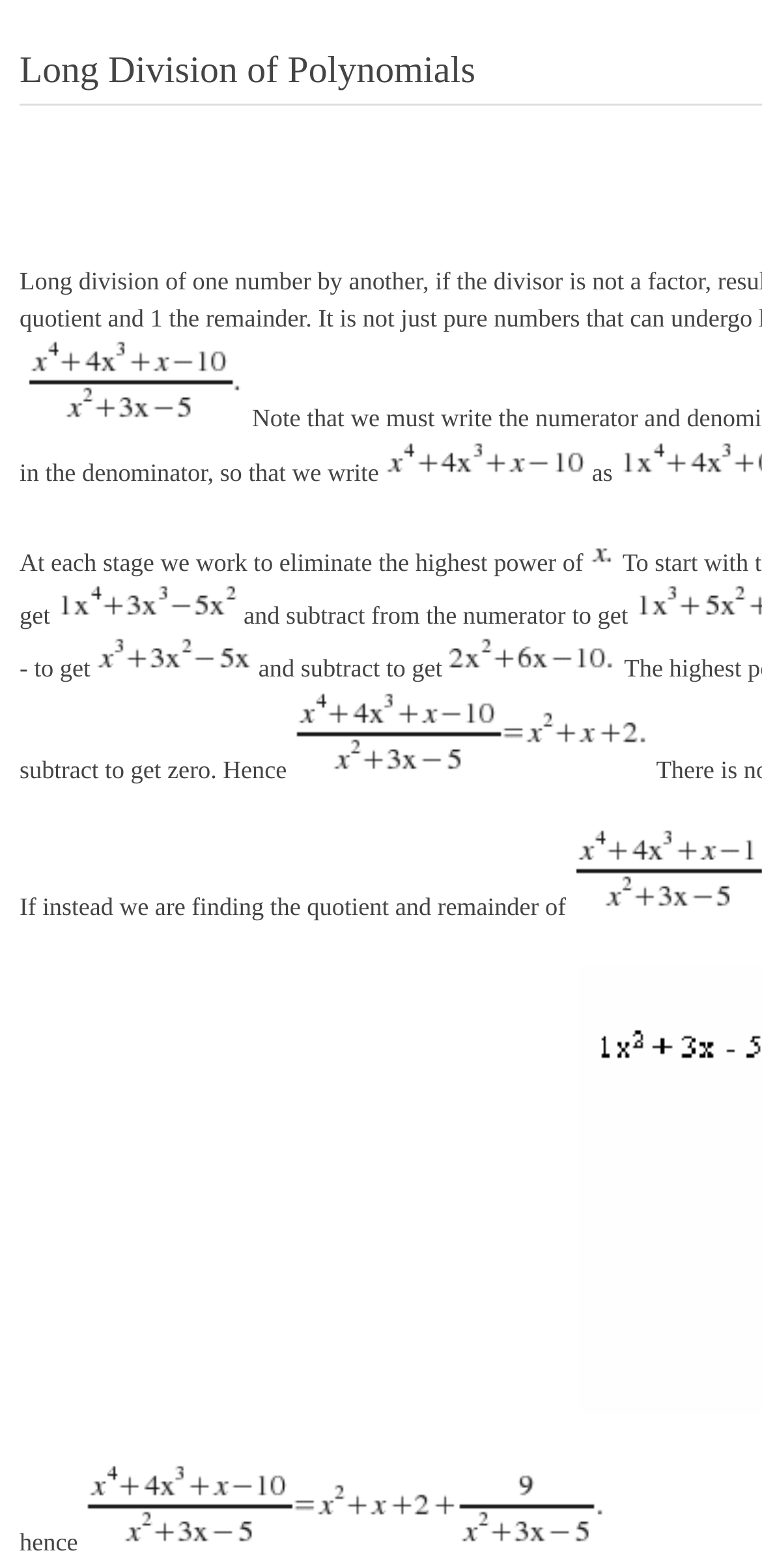What is the purpose of long division of polynomials?
Refer to the image and give a detailed response to the question.

The webpage explains that long division of polynomials is used to find the quotient and remainder of a polynomial division, which is evident from the text 'If instead we are finding the quotient and remainder of'.